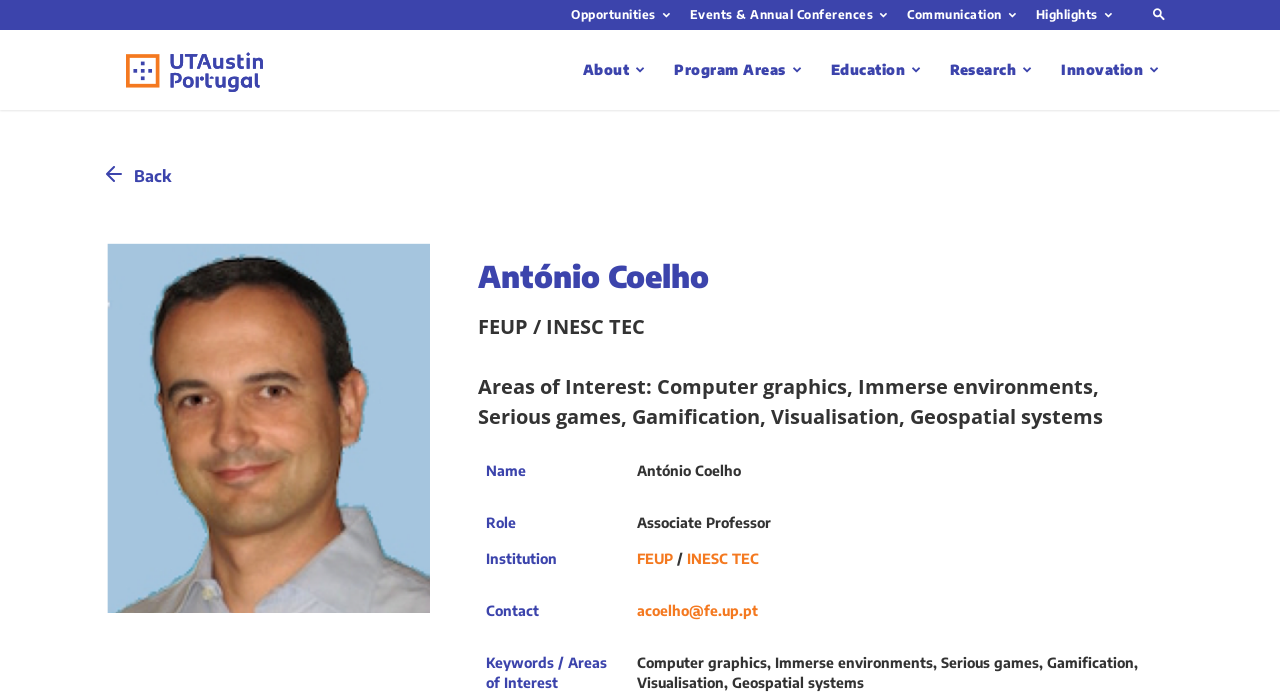From the screenshot, find the bounding box of the UI element matching this description: "Return to Book'd Home". Supply the bounding box coordinates in the form [left, top, right, bottom], each a float between 0 and 1.

None